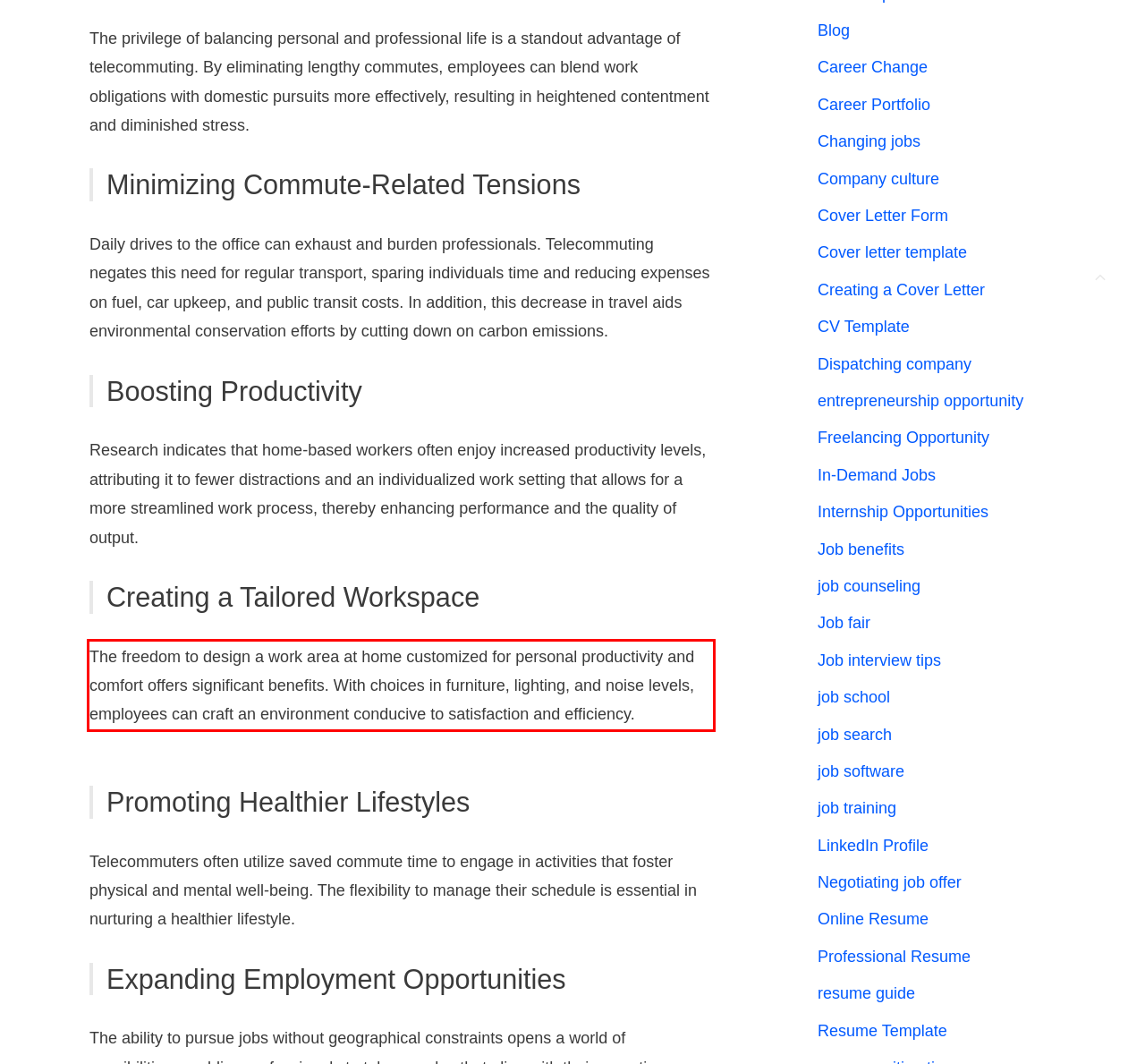You are provided with a screenshot of a webpage that includes a red bounding box. Extract and generate the text content found within the red bounding box.

The freedom to design a work area at home customized for personal productivity and comfort offers significant benefits. With choices in furniture, lighting, and noise levels, employees can craft an environment conducive to satisfaction and efficiency.